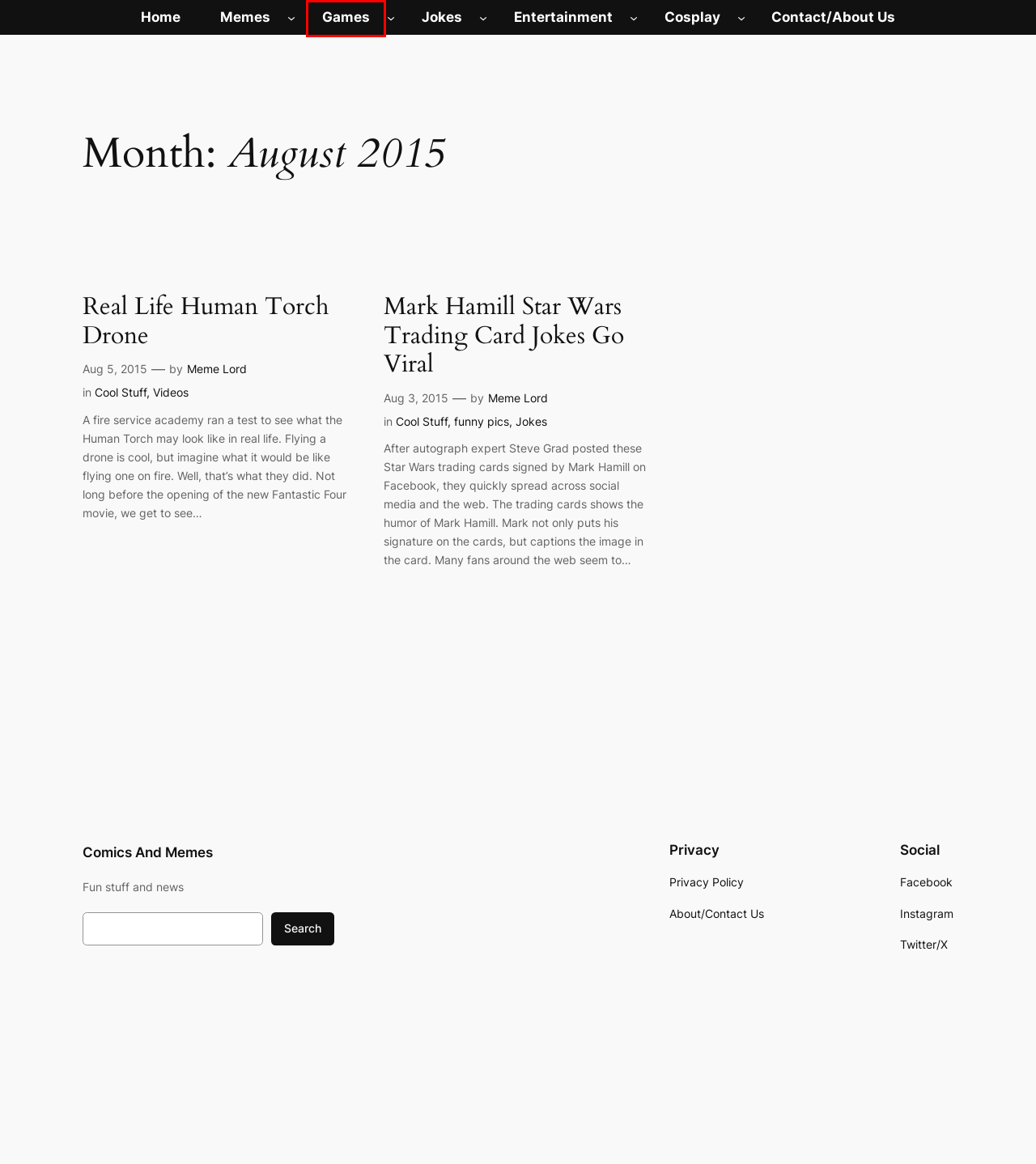You are given a screenshot depicting a webpage with a red bounding box around a UI element. Select the description that best corresponds to the new webpage after clicking the selected element. Here are the choices:
A. funny pics Archives - Comics And Memes
B. Entertainment Archives - Comics And Memes
C. Cosplay Archives - Comics And Memes
D. Jokes Archives - Comics And Memes
E. Privacy Policy - Comics And Memes
F. Jokes - Comics And Memes
G. Games Archives - Comics And Memes
H. Cool Stuff Archives - Comics And Memes

G